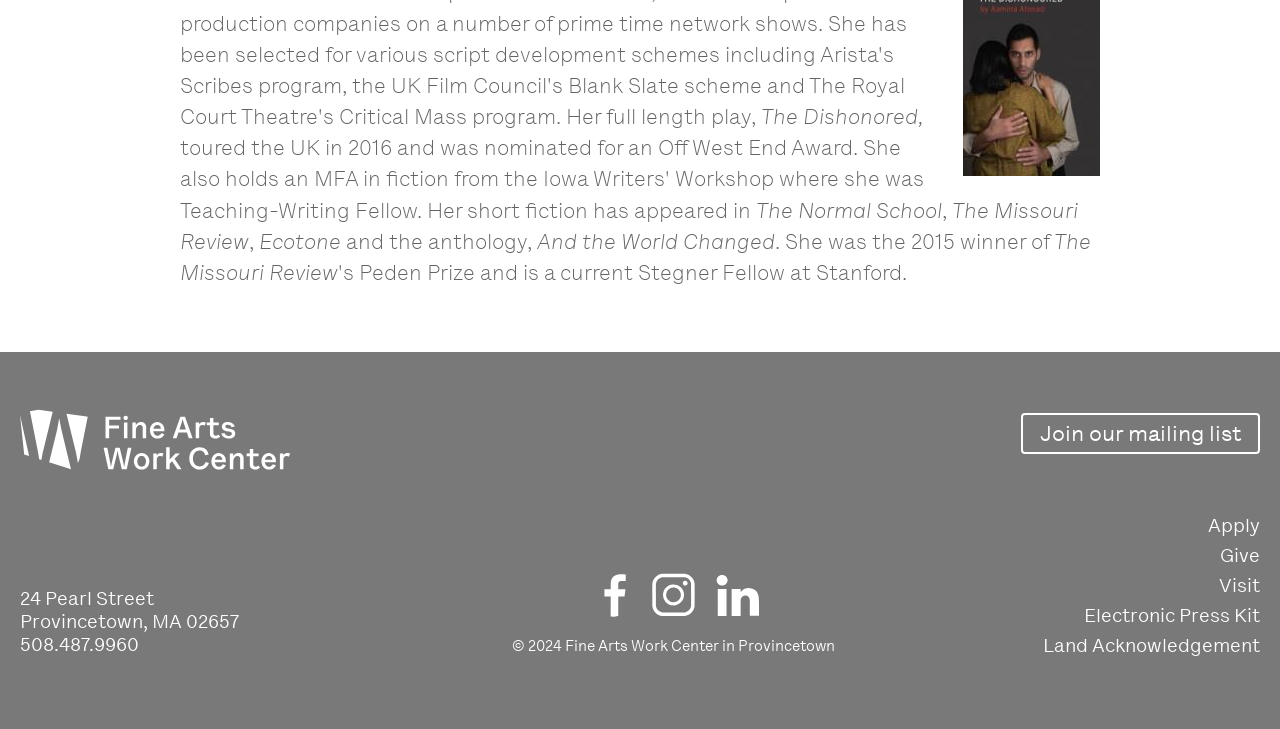From the details in the image, provide a thorough response to the question: What is the copyright information?

I found a StaticText element at the bottom of the page with the text '© 2024 Fine Arts Work Center in Provincetown', which suggests that it is the copyright information for the website.